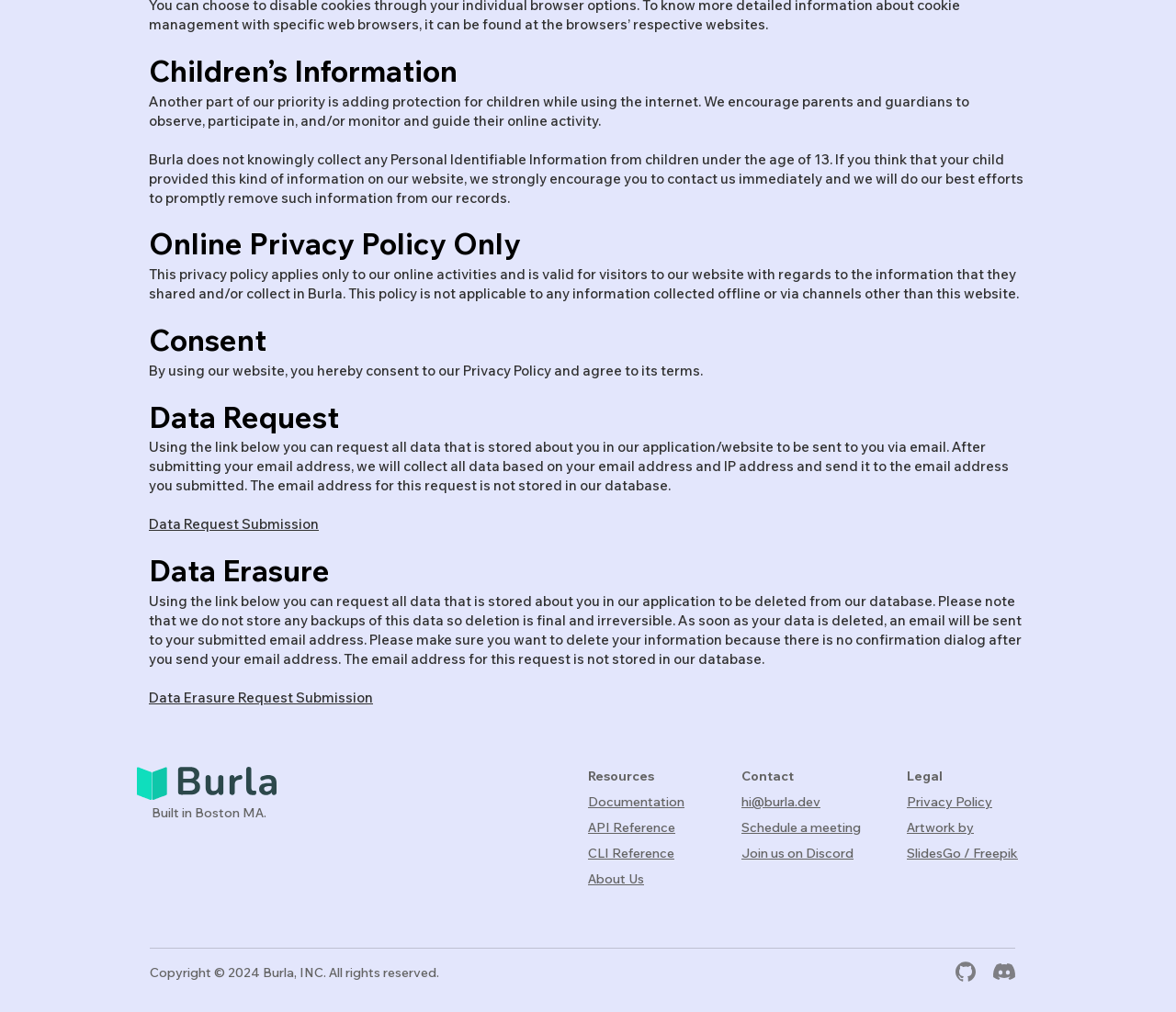What is the age limit for collecting personal identifiable information?
Based on the image content, provide your answer in one word or a short phrase.

13